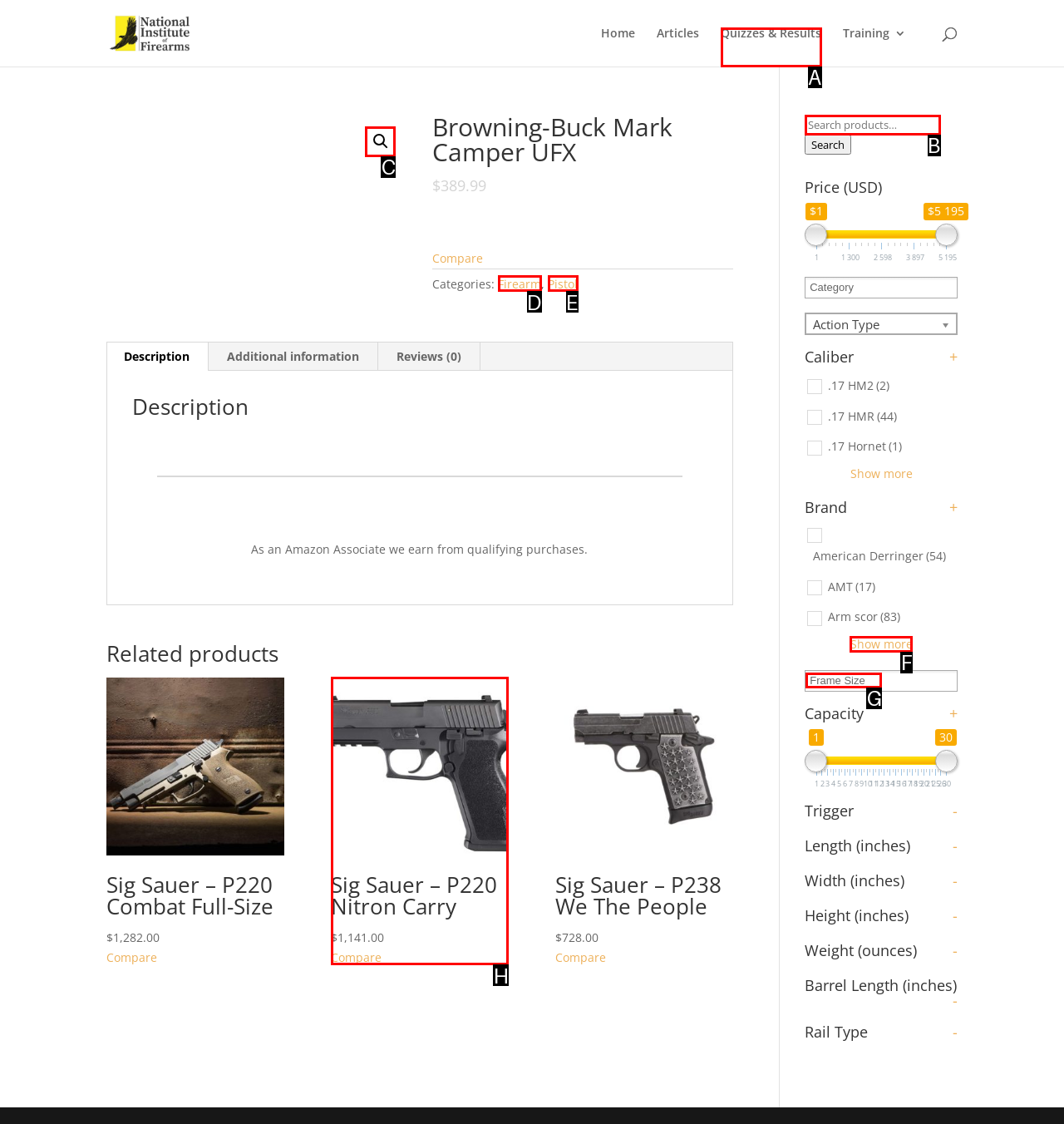Match the element description: input value="Frame Size" value="Frame Size" to the correct HTML element. Answer with the letter of the selected option.

G